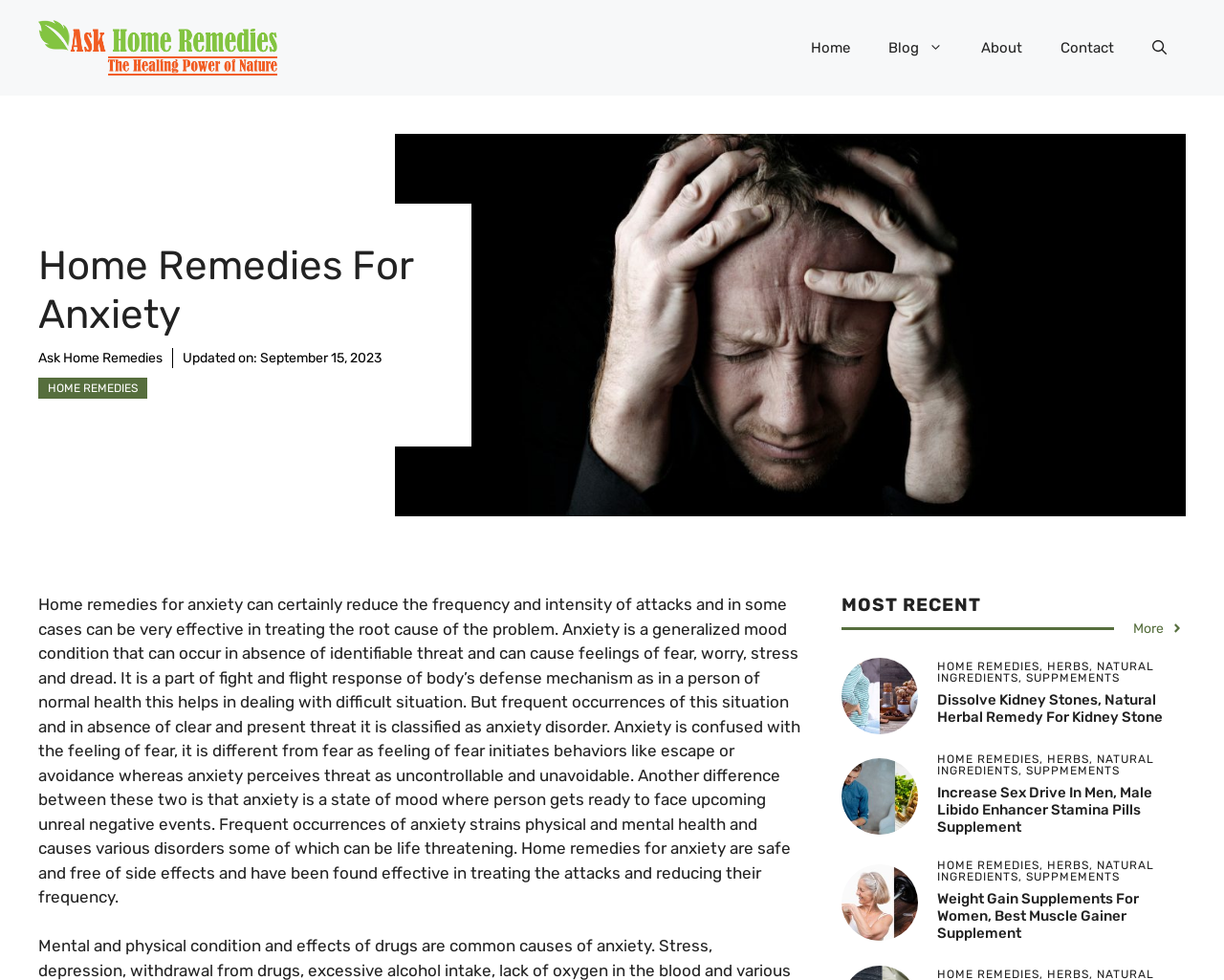Describe all the key features of the webpage in detail.

This webpage is about home remedies for anxiety, with a focus on natural and safe treatments. At the top, there is a banner with the site's name, "Ask Home Remedies," accompanied by a logo image. Below the banner, there is a navigation menu with links to "Home," "Blog," "About," and "Contact," as well as a search button.

The main content of the page is divided into two sections. The first section is dedicated to the topic of anxiety, with a heading "Home Remedies For Anxiety" and a brief introduction to the condition. Below the introduction, there is a large image with a detailed text overlay that explains what anxiety is, its effects on physical and mental health, and how home remedies can help.

The second section is a list of recent articles or posts, labeled "MOST RECENT." Each item in the list consists of a heading, a link, and a small image. The topics of these articles include dissolving kidney stones, natural herbal remedies, male libido enhancers, and weight gain supplements for women.

Throughout the page, there are several headings and subheadings that organize the content and provide a clear structure. The overall design is clean and easy to navigate, with a focus on providing informative and helpful content to readers.